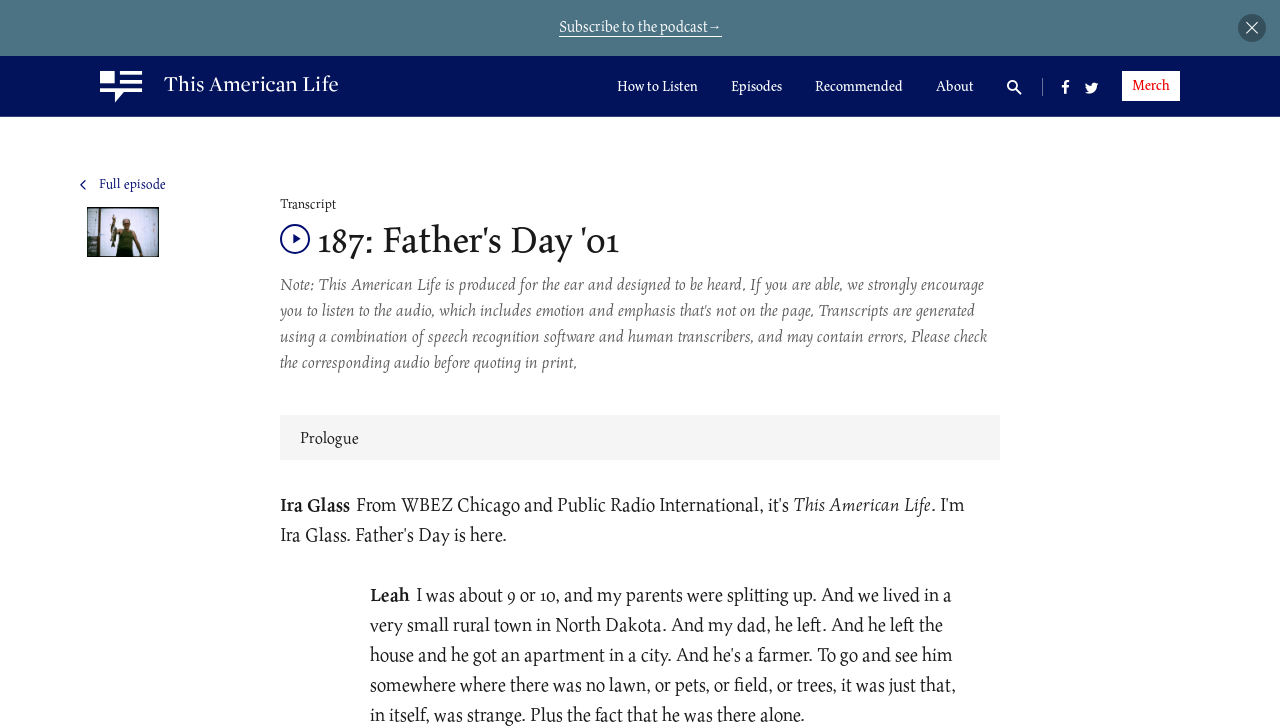Kindly provide the bounding box coordinates of the section you need to click on to fulfill the given instruction: "Learn about the staff".

[0.652, 0.22, 0.73, 0.253]